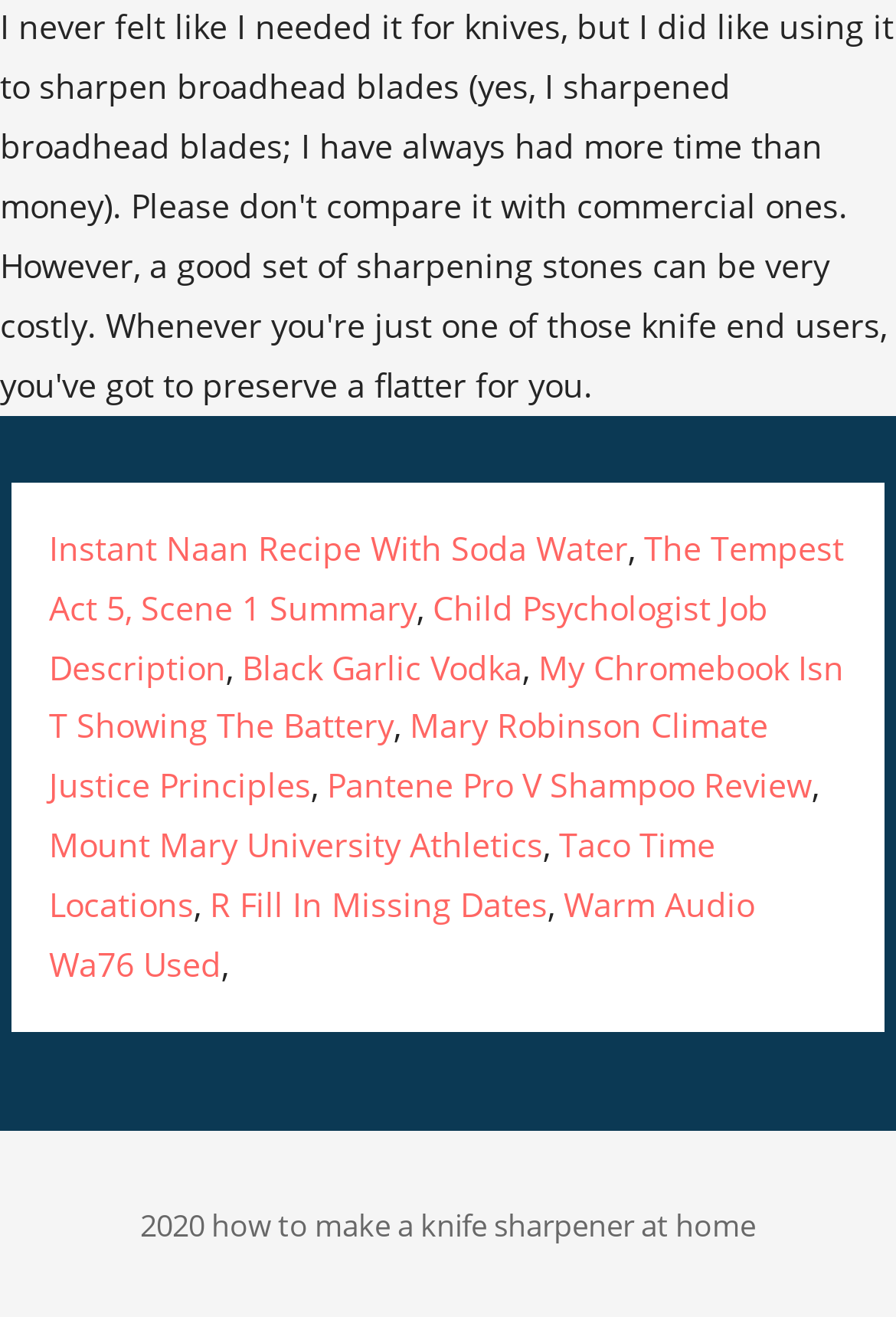How many links are there in the complementary section? Based on the screenshot, please respond with a single word or phrase.

11